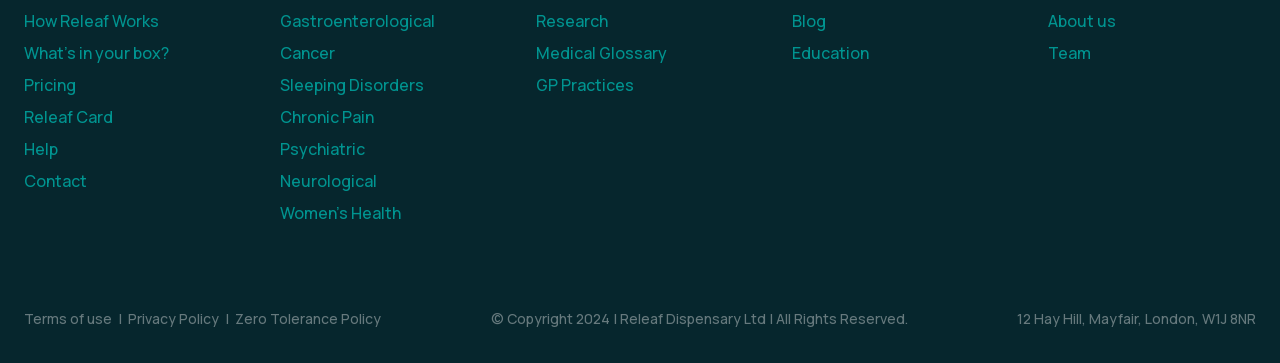Please provide a one-word or phrase answer to the question: 
How many links are there under 'About us'?

2